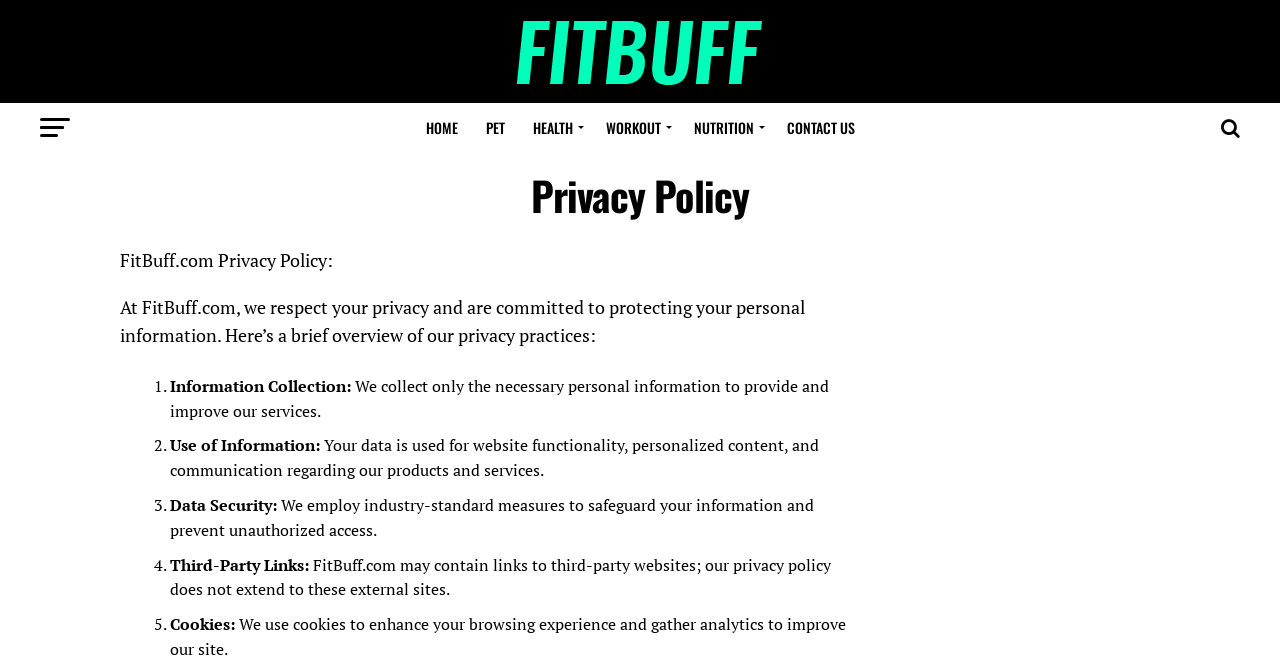Respond to the following question using a concise word or phrase: 
What is the purpose of cookies on the website?

Enhance browsing experience and gather analytics